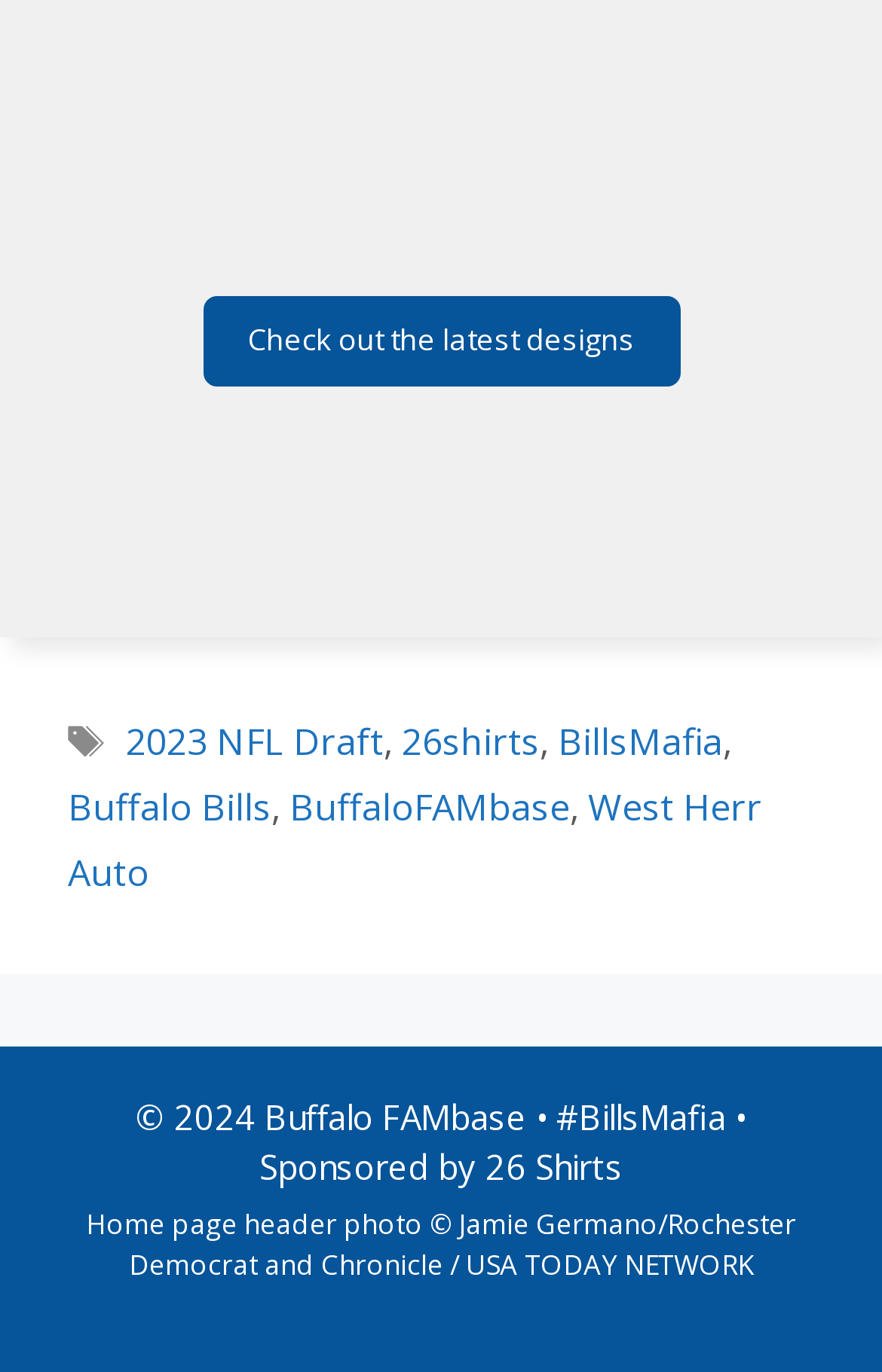What is the name of the sponsored organization? Refer to the image and provide a one-word or short phrase answer.

West Herr Auto